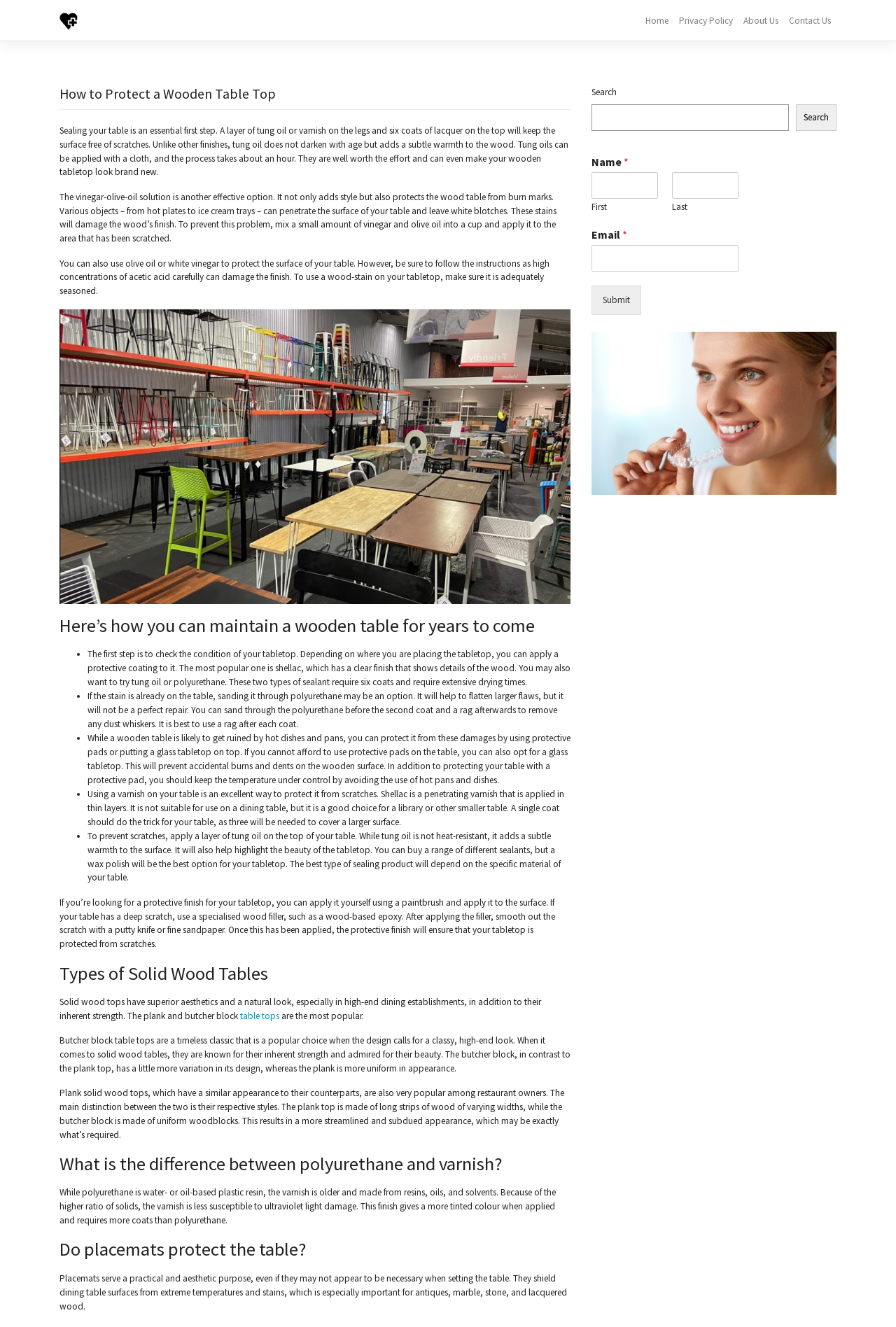Identify and extract the main heading from the webpage.

How to Protect a Wooden Table Top